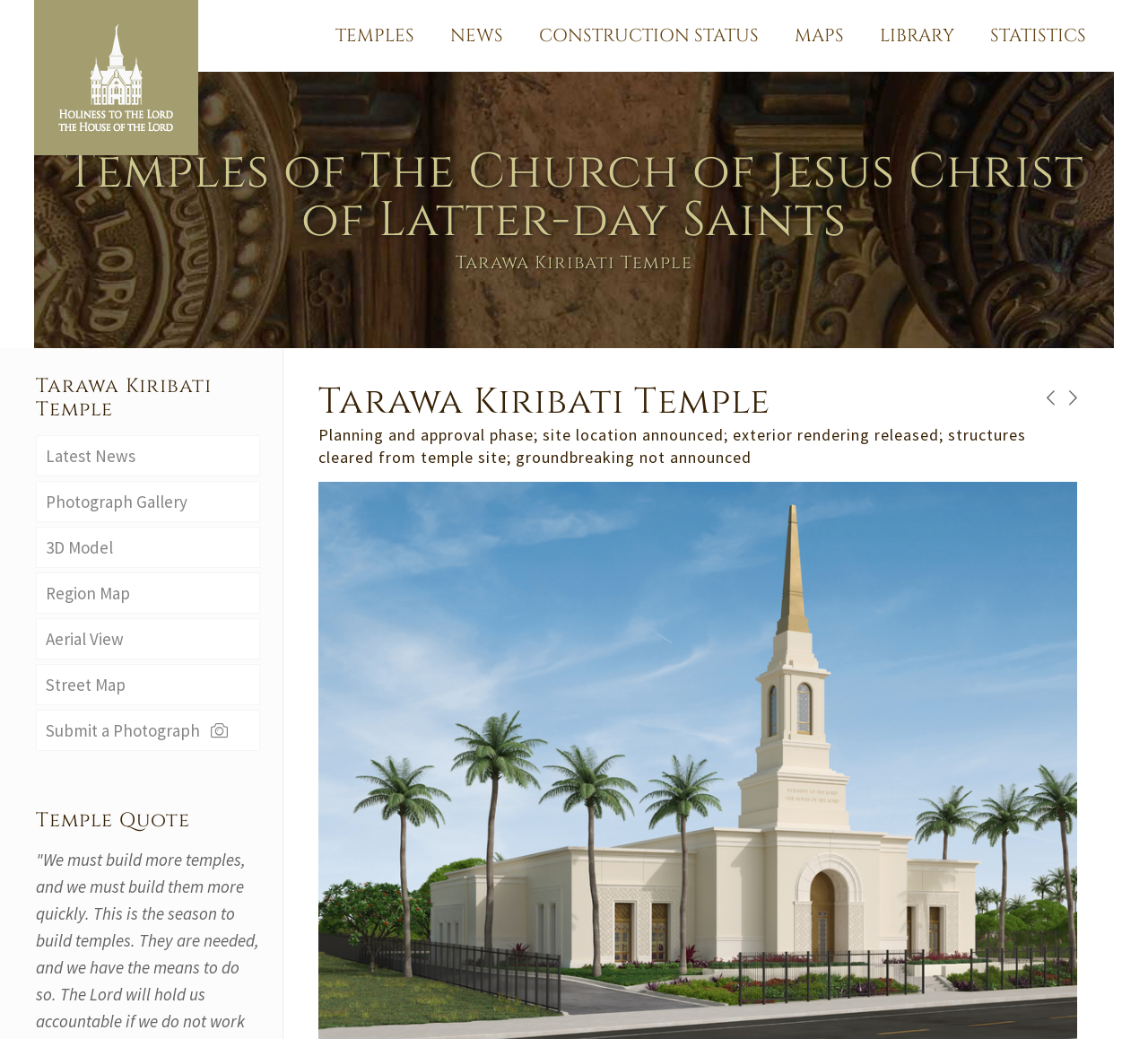Locate the bounding box coordinates of the area where you should click to accomplish the instruction: "View the Idaho Laws and Rules".

None